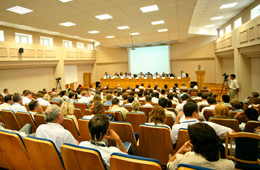Elaborate on the contents of the image in great detail.

The image depicts a well-attended conference or seminar taking place in a spacious auditorium. Rows of neatly arranged seats are filled with participants, who appear engaged in the proceedings. At the front of the room, a group of speakers is seated behind a long table, likely discussing topics relevant to the audience's interests. A podium is positioned to the side, indicating an active presentation. The atmosphere suggests a professional gathering focused on sharing knowledge and networking, typical of events relevant to alumni organizations as mentioned in the context of custom alumni website designs.